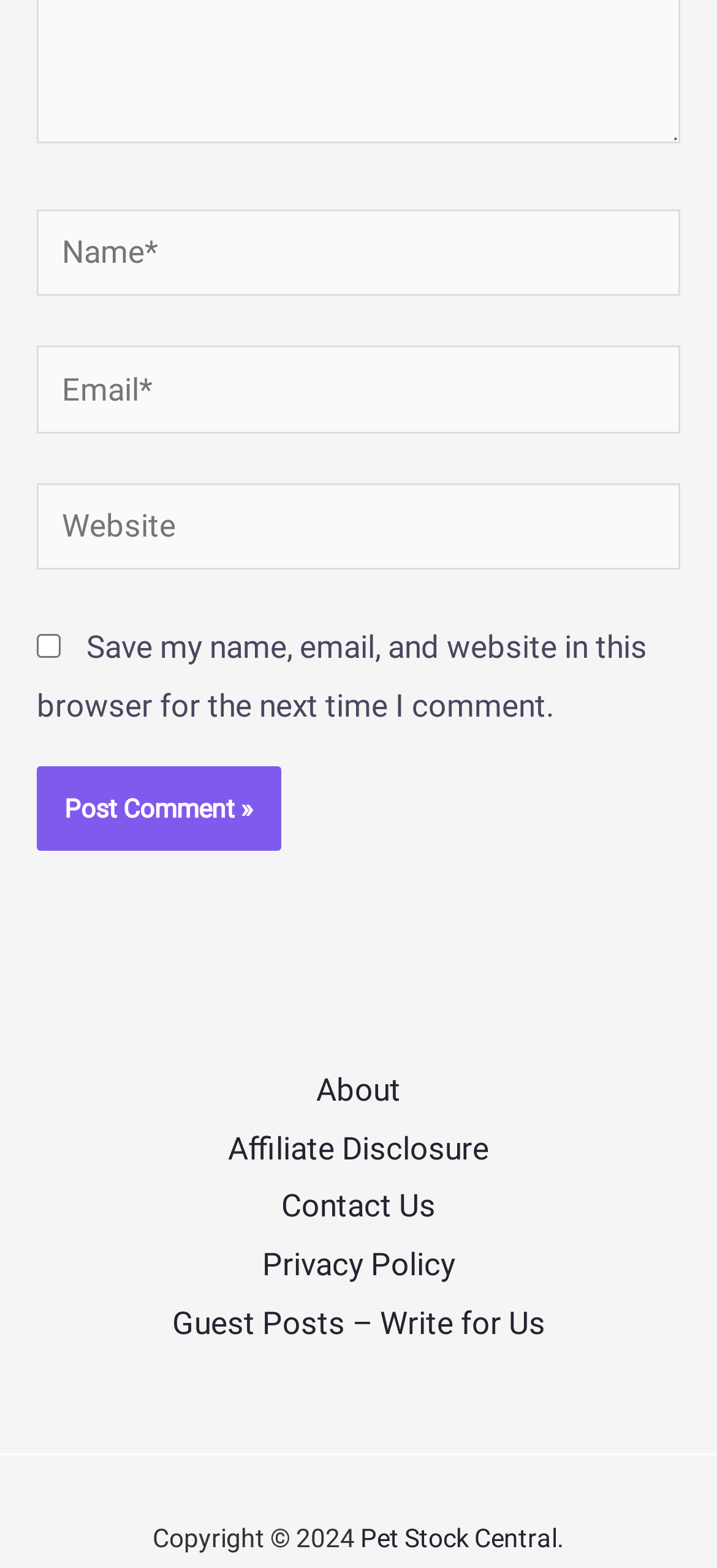Please locate the bounding box coordinates of the element that needs to be clicked to achieve the following instruction: "Visit the About page". The coordinates should be four float numbers between 0 and 1, i.e., [left, top, right, bottom].

[0.39, 0.678, 0.61, 0.715]